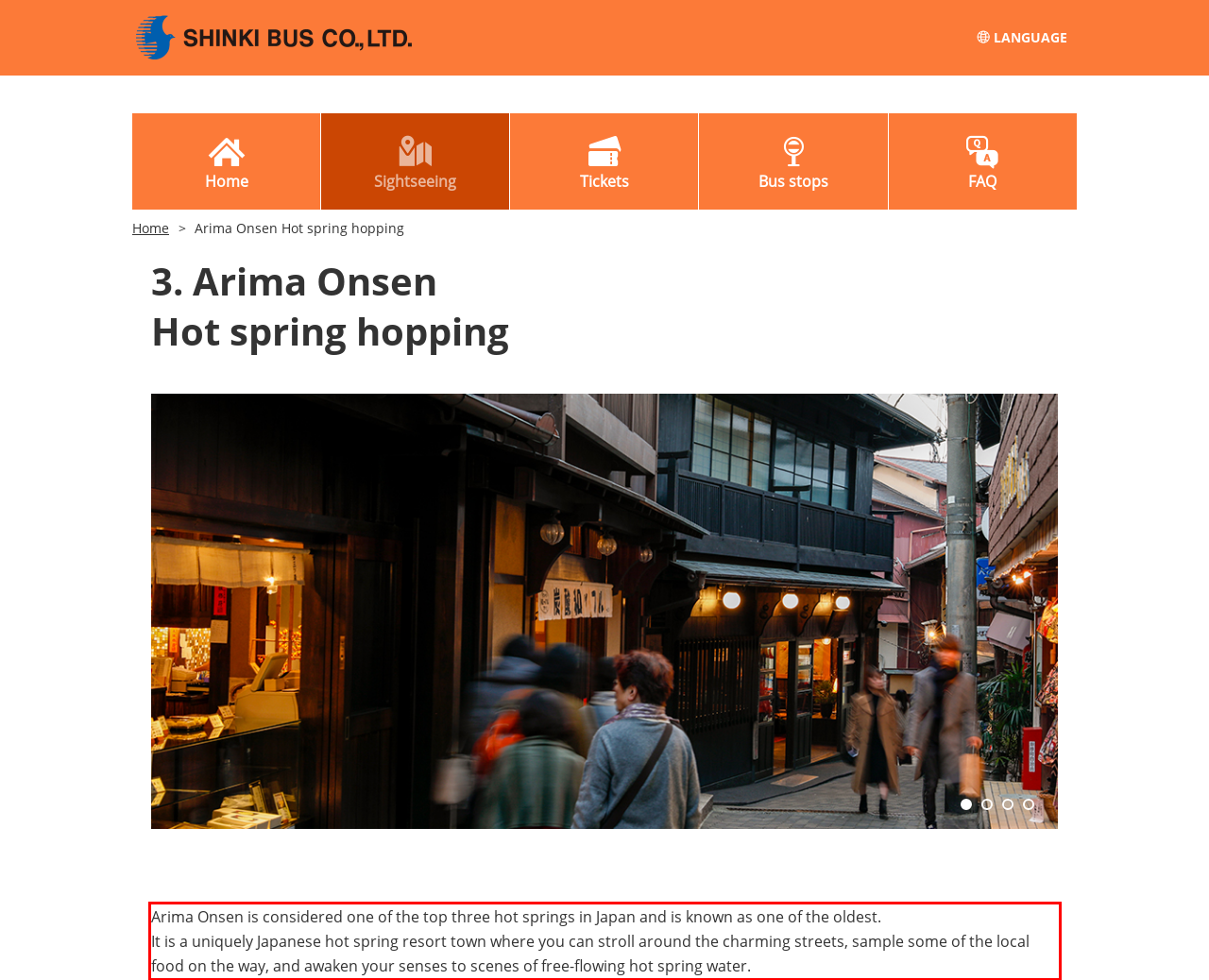There is a screenshot of a webpage with a red bounding box around a UI element. Please use OCR to extract the text within the red bounding box.

Arima Onsen is considered one of the top three hot springs in Japan and is known as one of the oldest. It is a uniquely Japanese hot spring resort town where you can stroll around the charming streets, sample some of the local food on the way, and awaken your senses to scenes of free-flowing hot spring water.